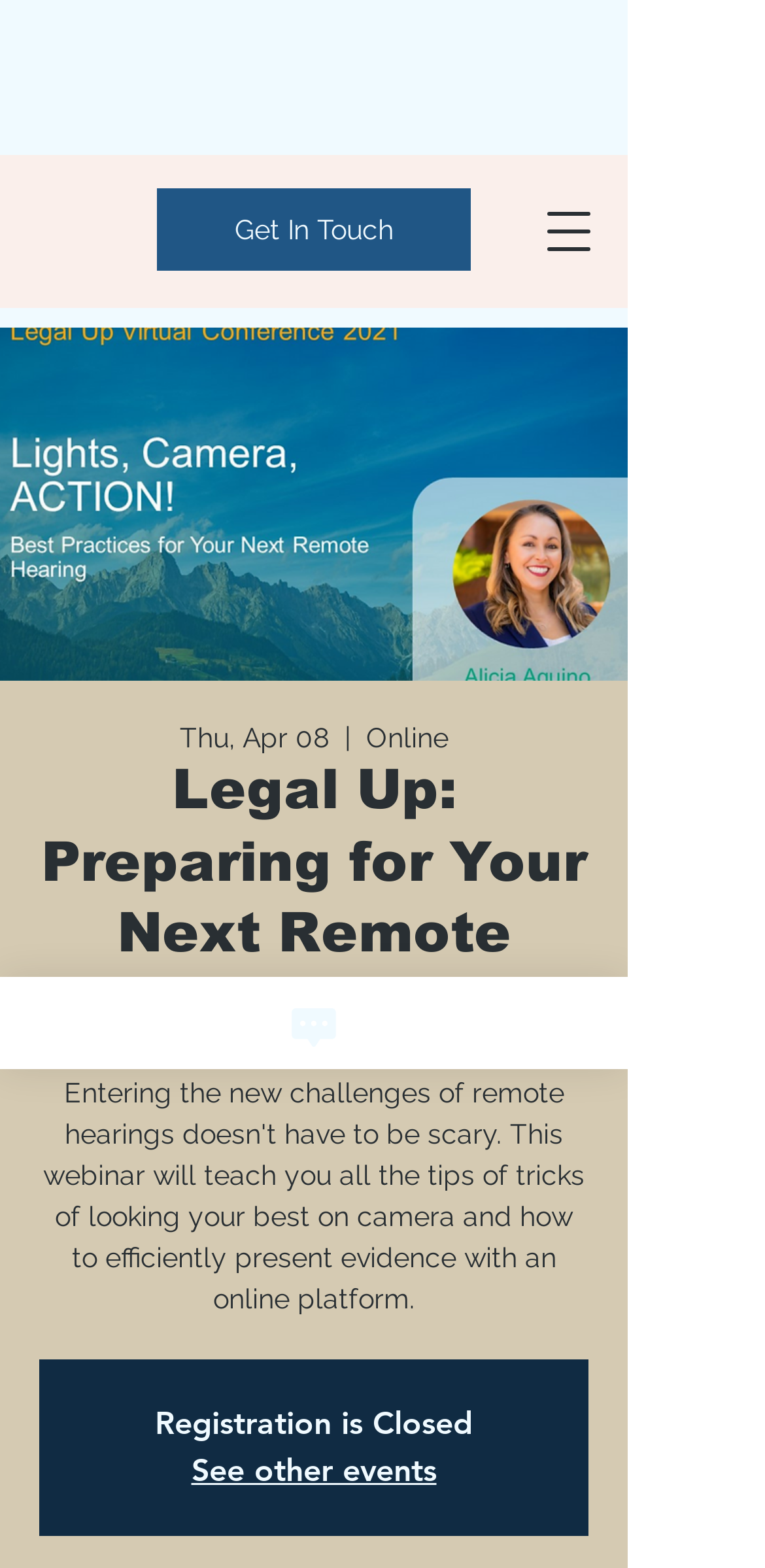Find the bounding box coordinates for the element described here: "See other events".

[0.25, 0.925, 0.571, 0.949]